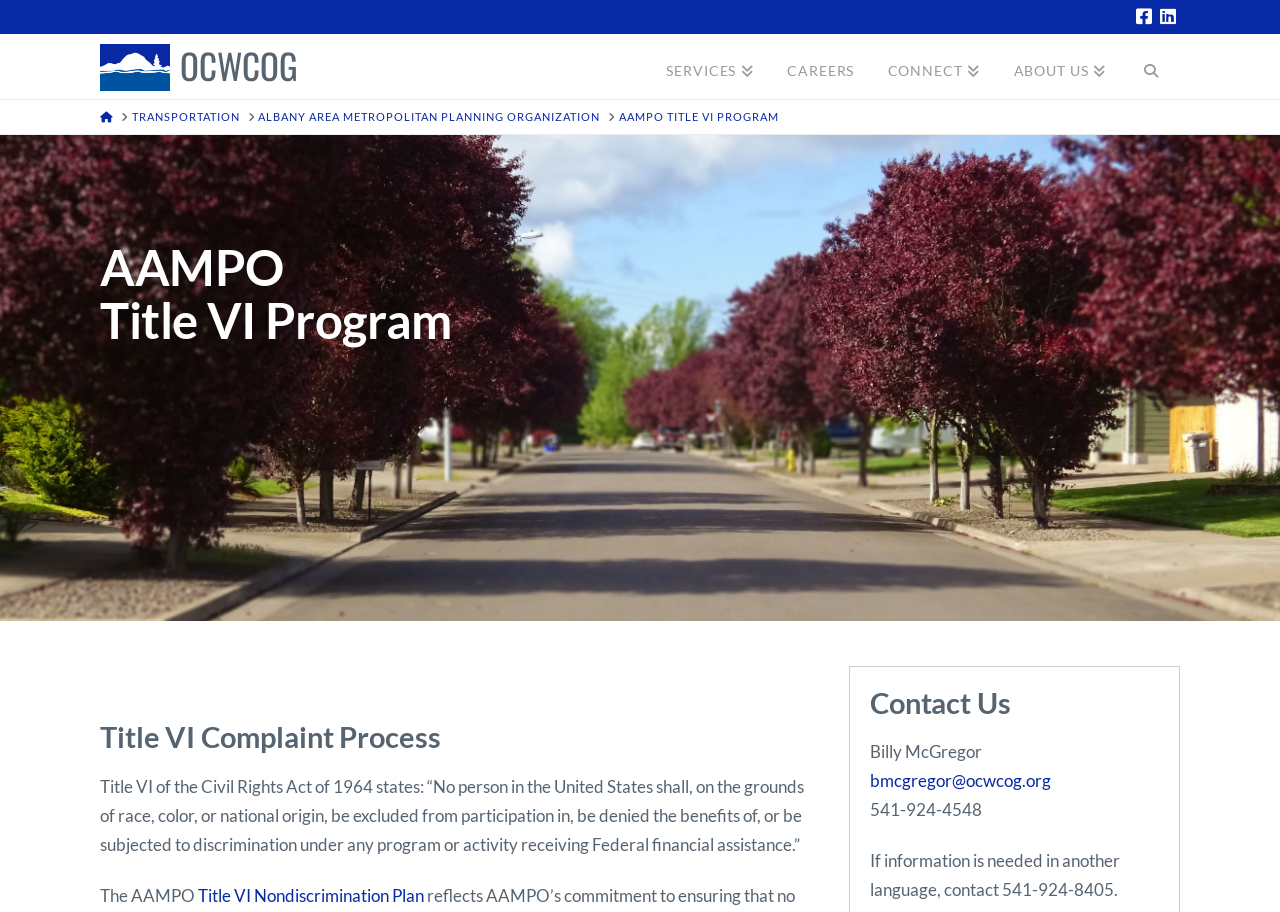Answer with a single word or phrase: 
Who is the contact person for Title VI?

Billy McGregor